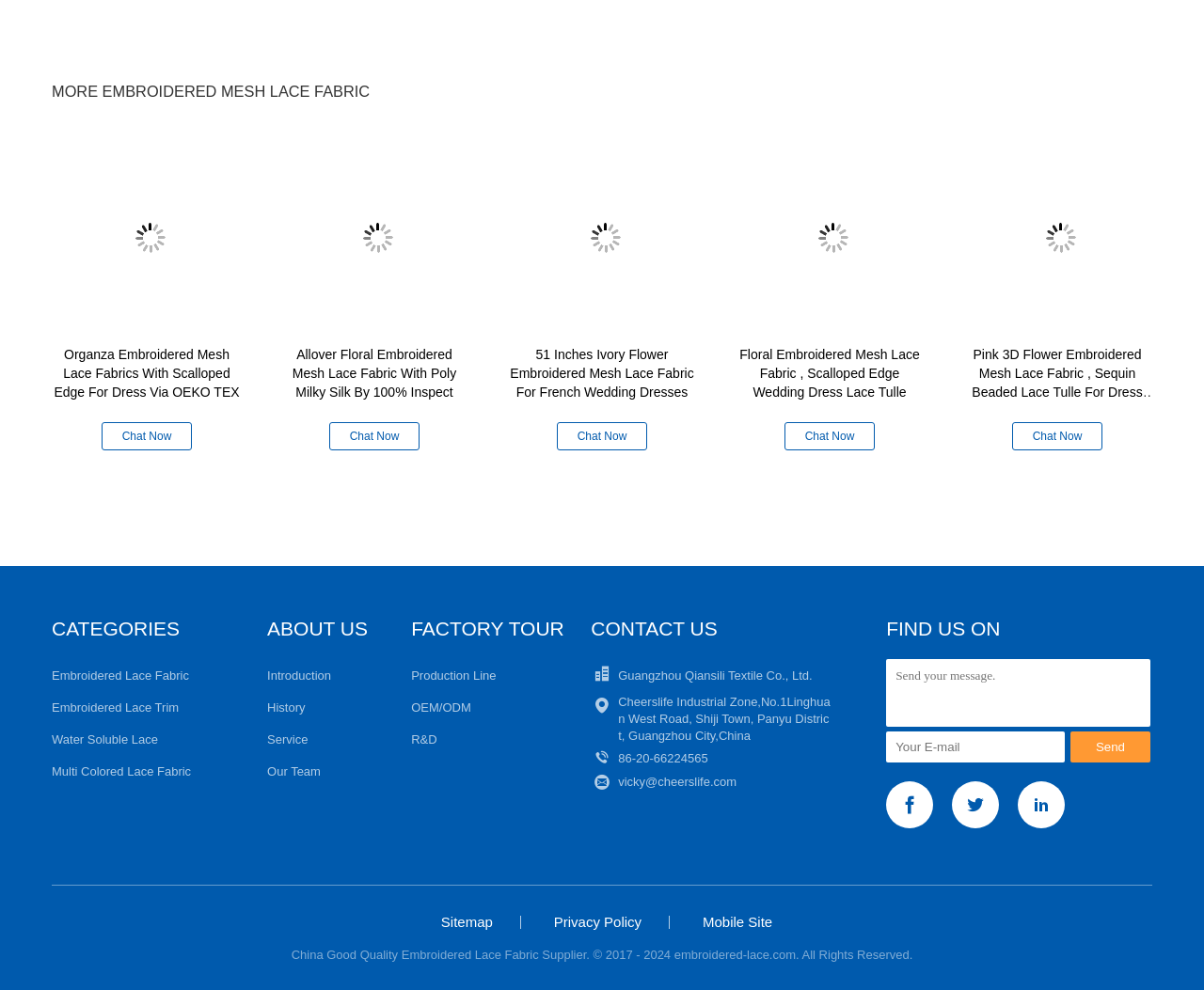What is the purpose of the 'Chat Now' links?
Please give a detailed answer to the question using the information shown in the image.

The 'Chat Now' links are scattered throughout the webpage, likely allowing customers to quickly initiate a chat with customer service to inquire about the products or services offered by the website.